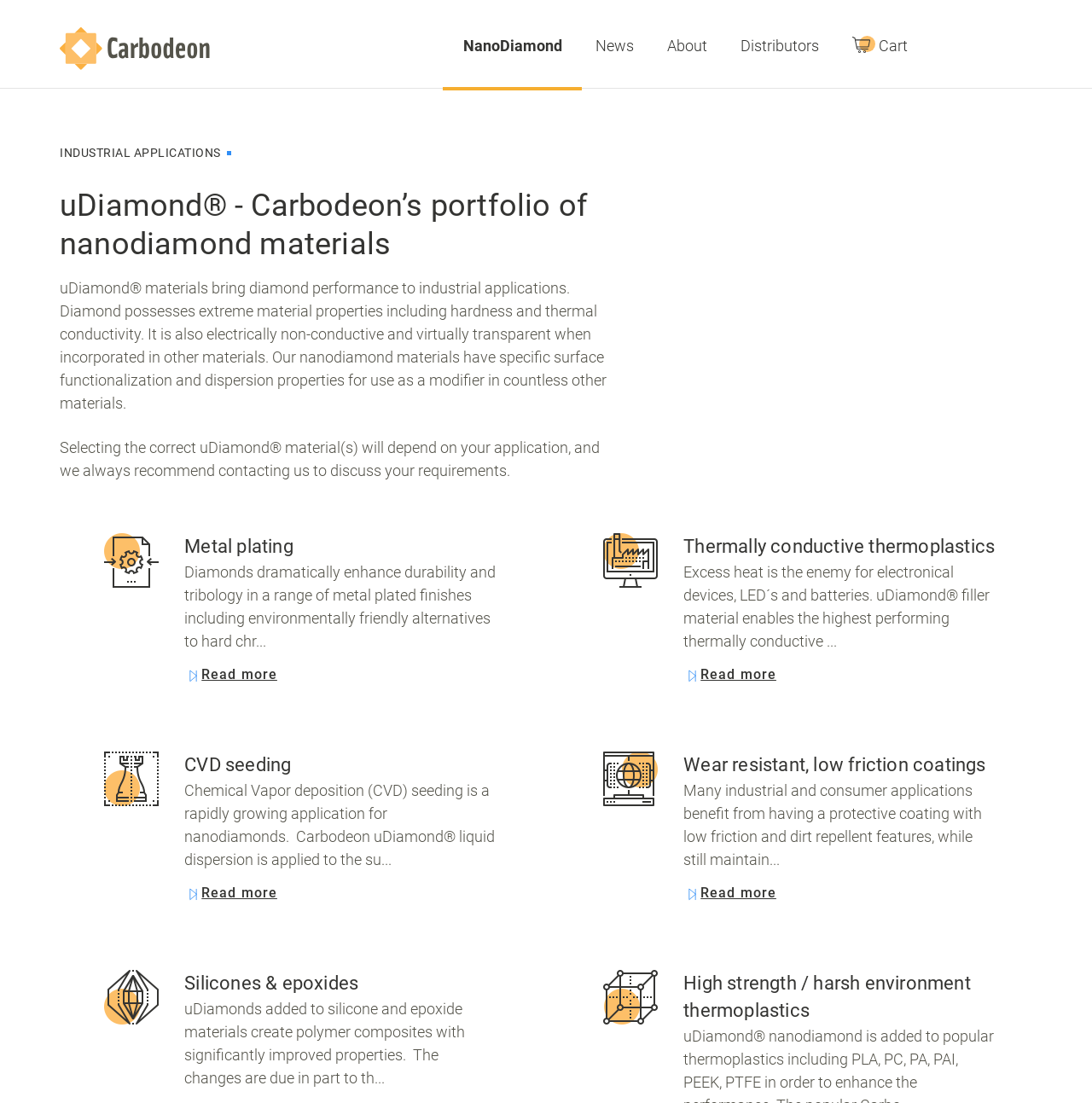Find the bounding box coordinates for the UI element that matches this description: "Philippians".

None